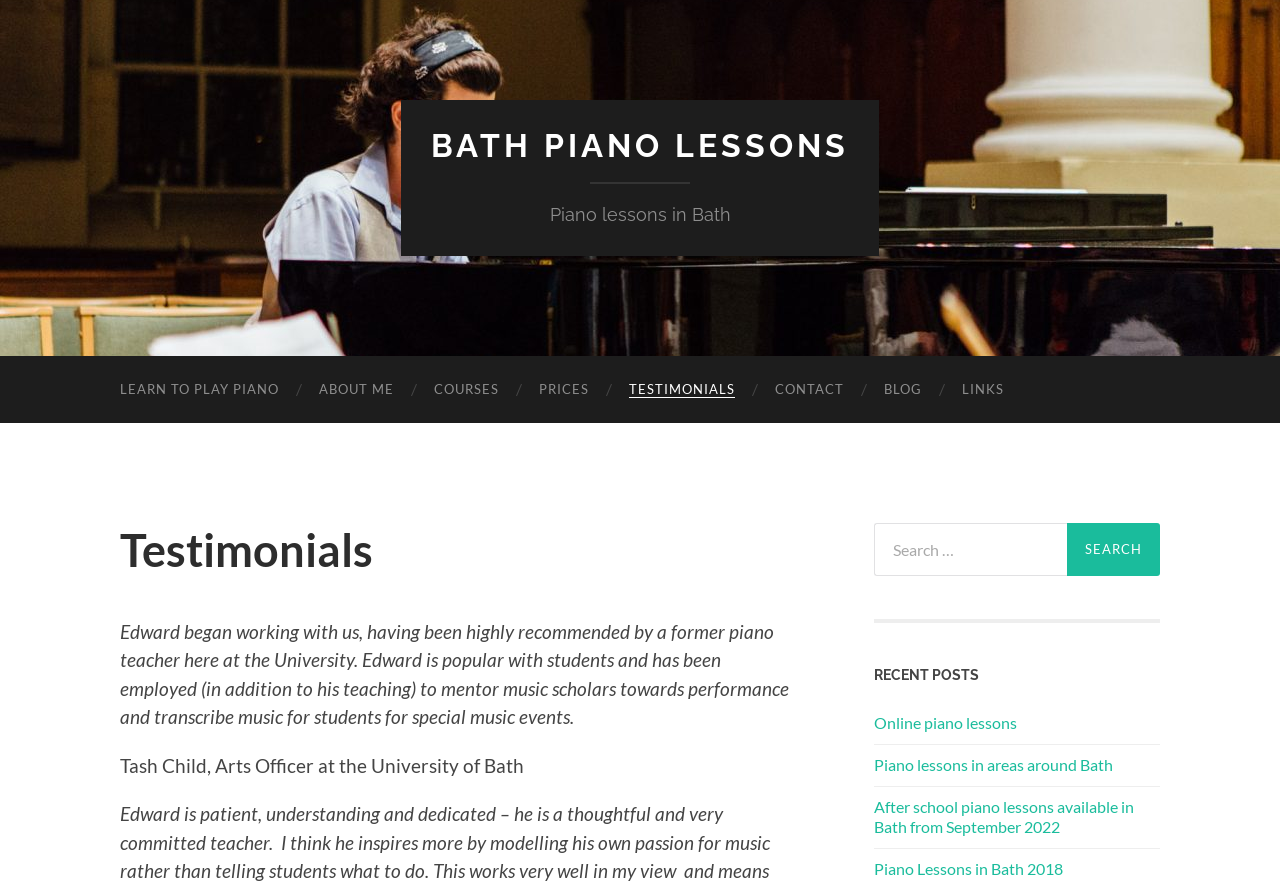Please identify the coordinates of the bounding box for the clickable region that will accomplish this instruction: "Search for something".

[0.683, 0.594, 0.906, 0.654]